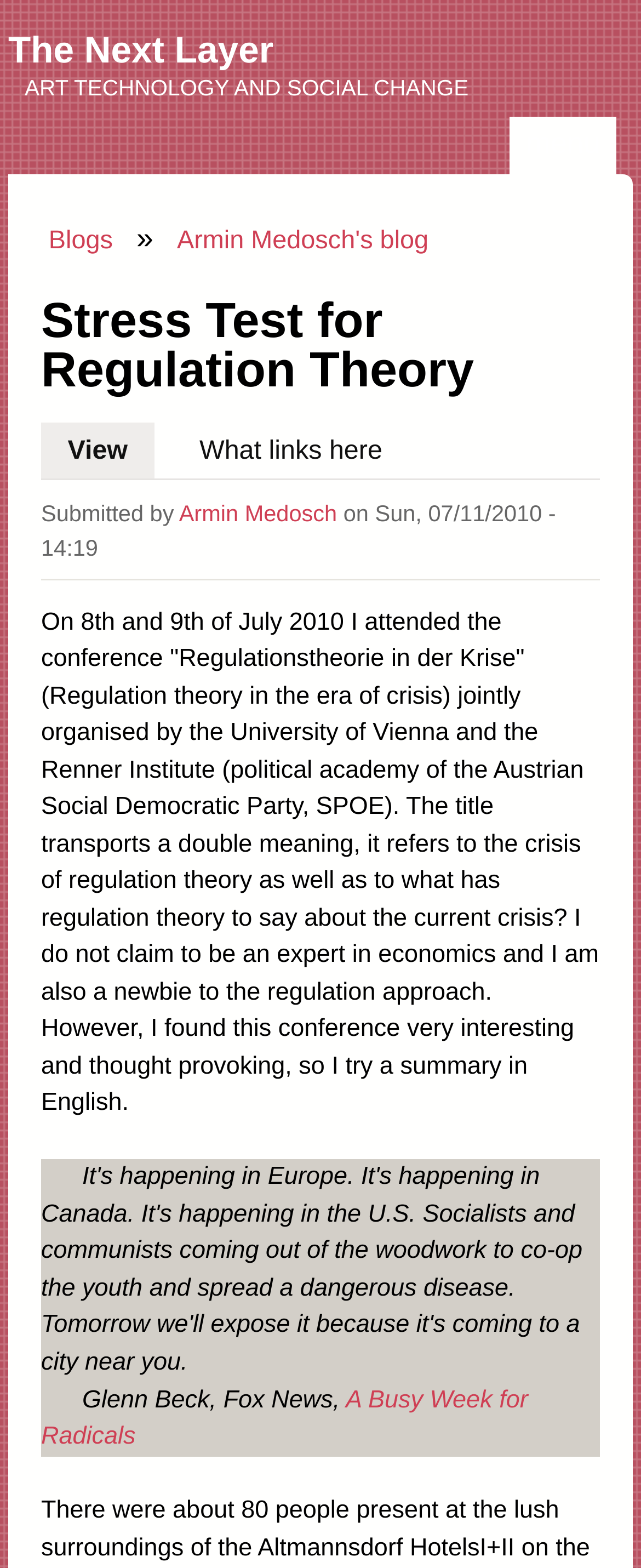Summarize the webpage with intricate details.

The webpage is titled "Stress Test for Regulation Theory | The Next Layer" and appears to be a blog post or article. At the top, there is a link to "Skip to main content" and a heading that displays the title "The Next Layer". 

To the right of the title, there is a menu link. Below the title, there is a heading that reads "ART TECHNOLOGY AND SOCIAL CHANGE". 

On the left side of the page, there is a navigation section labeled "You are here" which contains links to "Blogs" and "Armin Medosch's blog". 

The main content of the page is divided into sections. The first section has a heading that reads "Stress Test for Regulation Theory" and contains links to "View" and "What links here". 

Below this section, there is information about the author, including the name "Armin Medosch" and the date "Sun, 07/11/2010 - 14:19". 

The main article begins with a paragraph that describes the author's attendance at a conference on regulation theory and their attempt to summarize the event in English. The article continues with a blockquote that appears to be a quote from Glenn Beck, Fox News, and a link to an article titled "A Busy Week for Radicals".